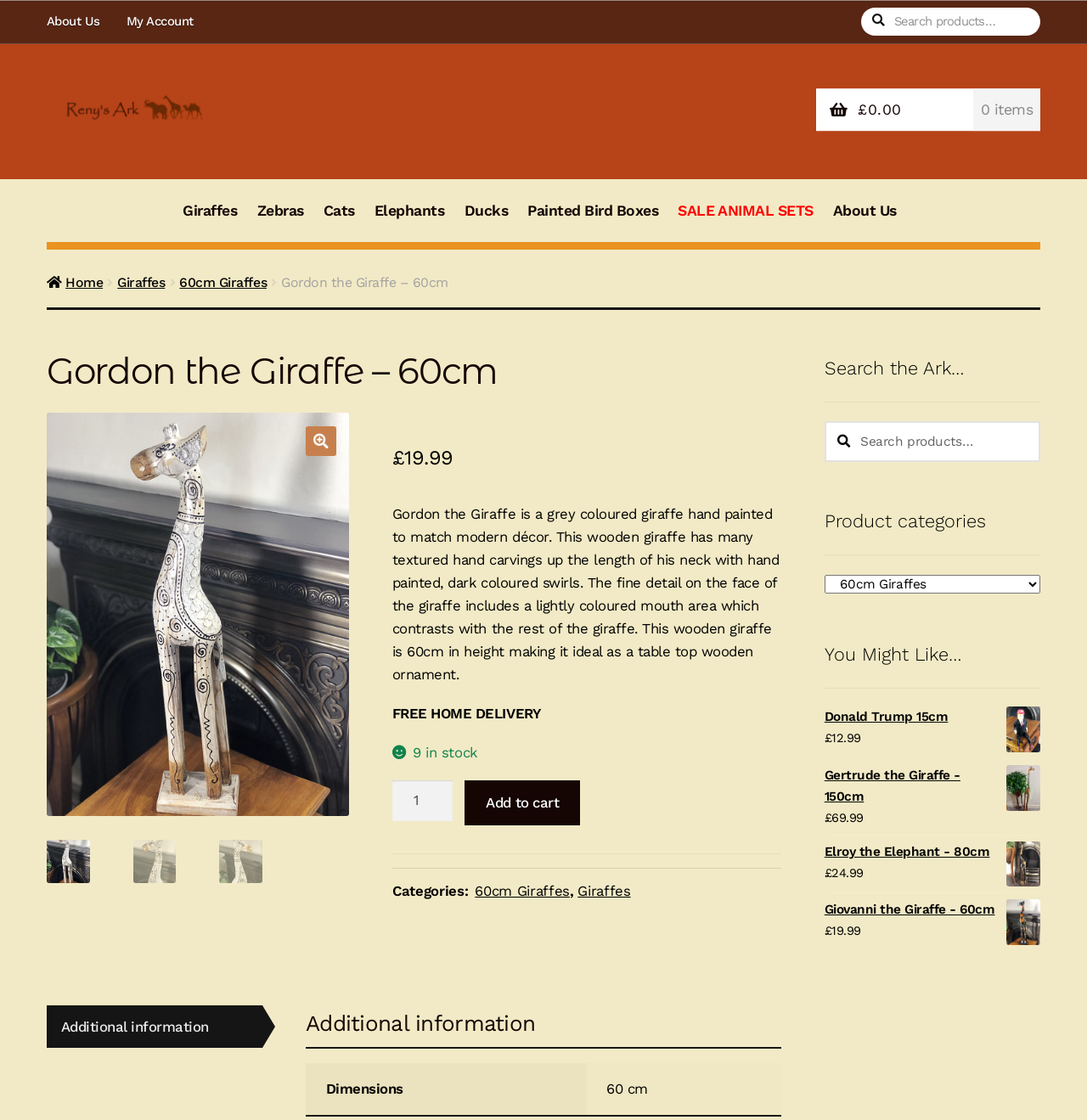What is the name of the giraffe?
Give a single word or phrase answer based on the content of the image.

Gordon